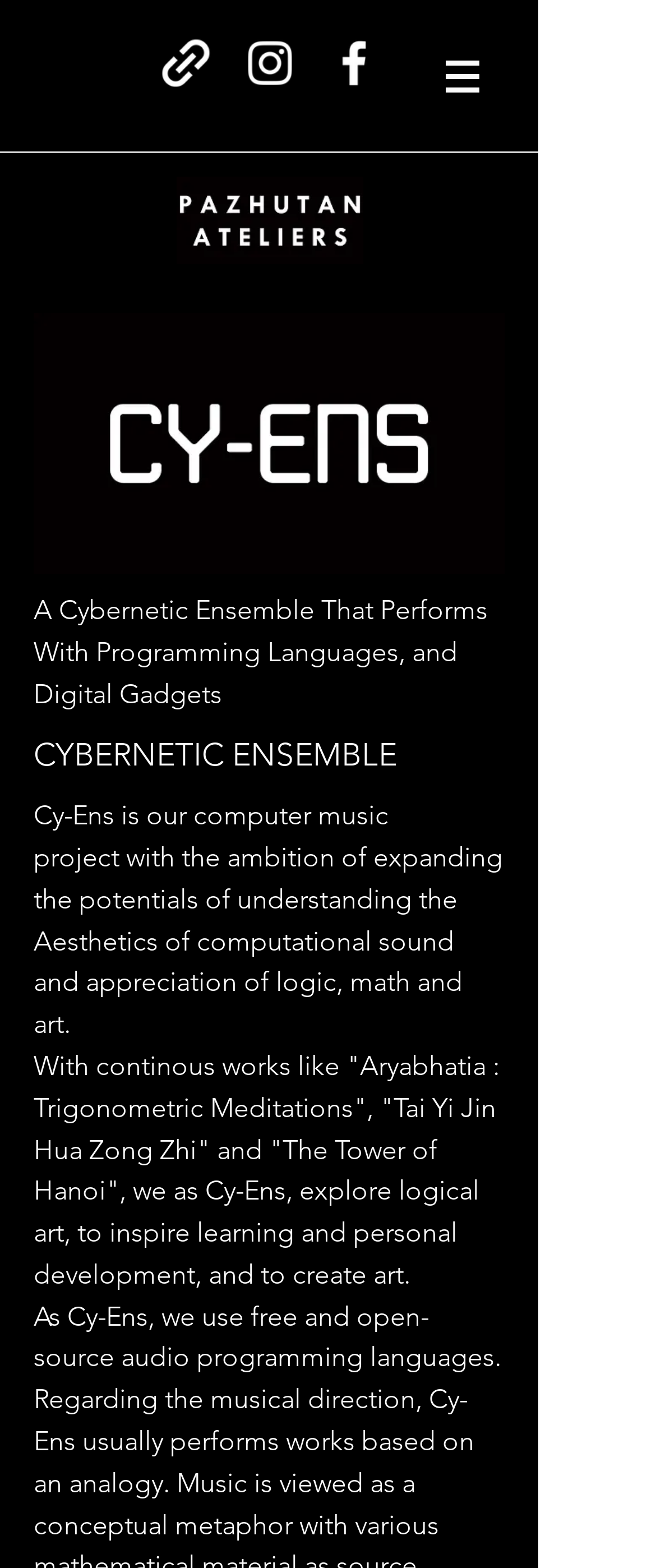Describe all the visual and textual components of the webpage comprehensively.

The webpage is about Cybernetic Ensemble, a computer music project that explores the aesthetics of computational sound and appreciation of logic, math, and art. 

At the top left, there is a social bar with three social media links, each represented by an image: a generic social link, Instagram, and Facebook. 

To the right of the social bar, there is a site navigation button with a dropdown menu, indicated by an image. 

Below the social bar, there is a logo image of PA, and next to it, a larger image of the Cybernetic Ensemble. 

The main content of the webpage is divided into three sections. The first section is a heading that reads "A Cybernetic Ensemble That Performs With Programming Languages, and Digital Gadgets". 

Below this heading, there is a larger heading that reads "CYBERNETIC ENSEMBLE". 

The third section consists of two paragraphs of text. The first paragraph explains the ambition of the Cybernetic Ensemble project, which is to expand the understanding of computational sound and appreciation of logic, math, and art. 

The second paragraph describes the project's continuous works, including "Aryabhatia : Trigonometric Meditations", "Tai Yi Jin Hua Zong Zhi", and "The Tower of Hanoi", which aim to inspire learning and personal development, and to create art.